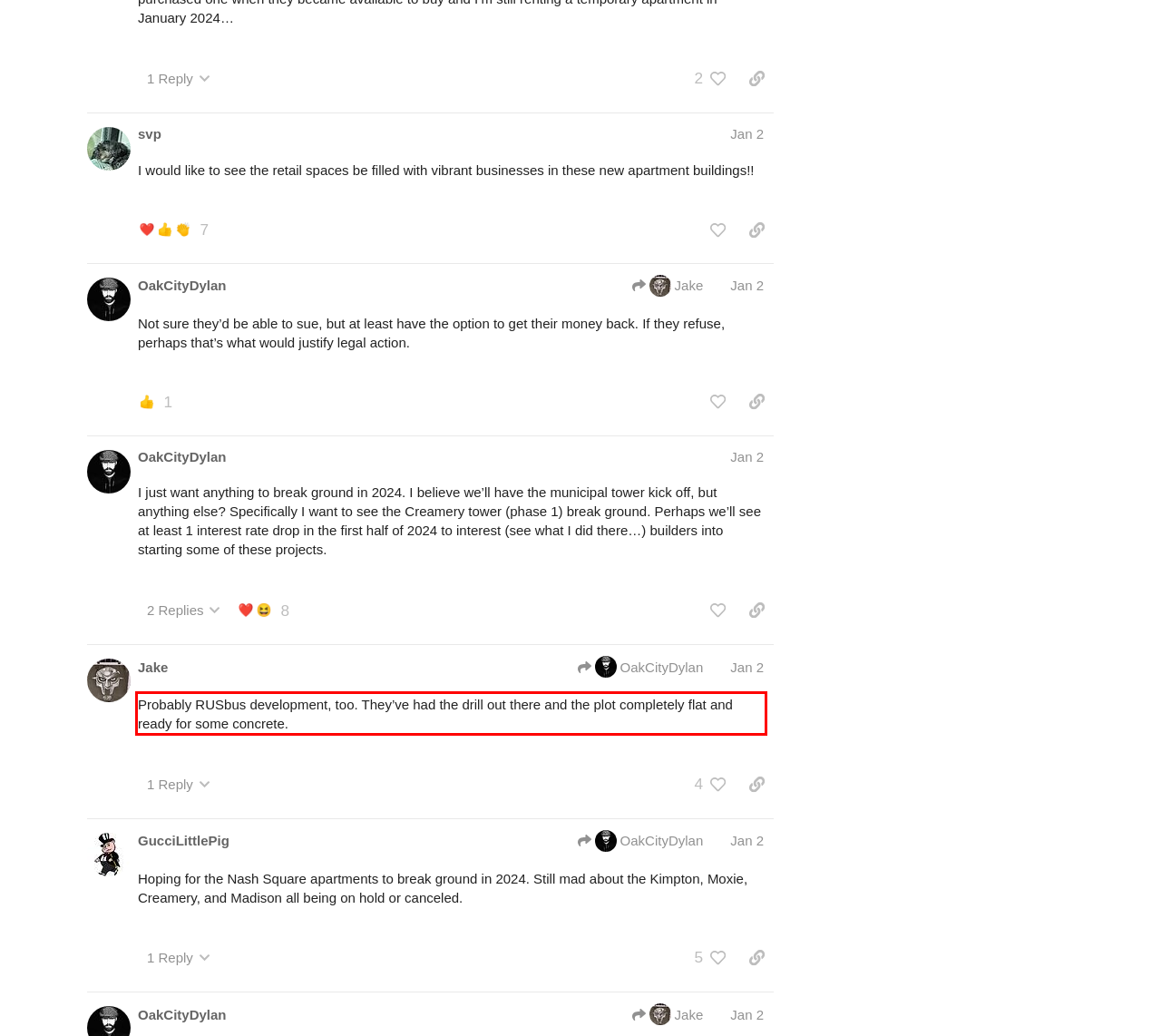By examining the provided screenshot of a webpage, recognize the text within the red bounding box and generate its text content.

Probably RUSbus development, too. They’ve had the drill out there and the plot completely flat and ready for some concrete.